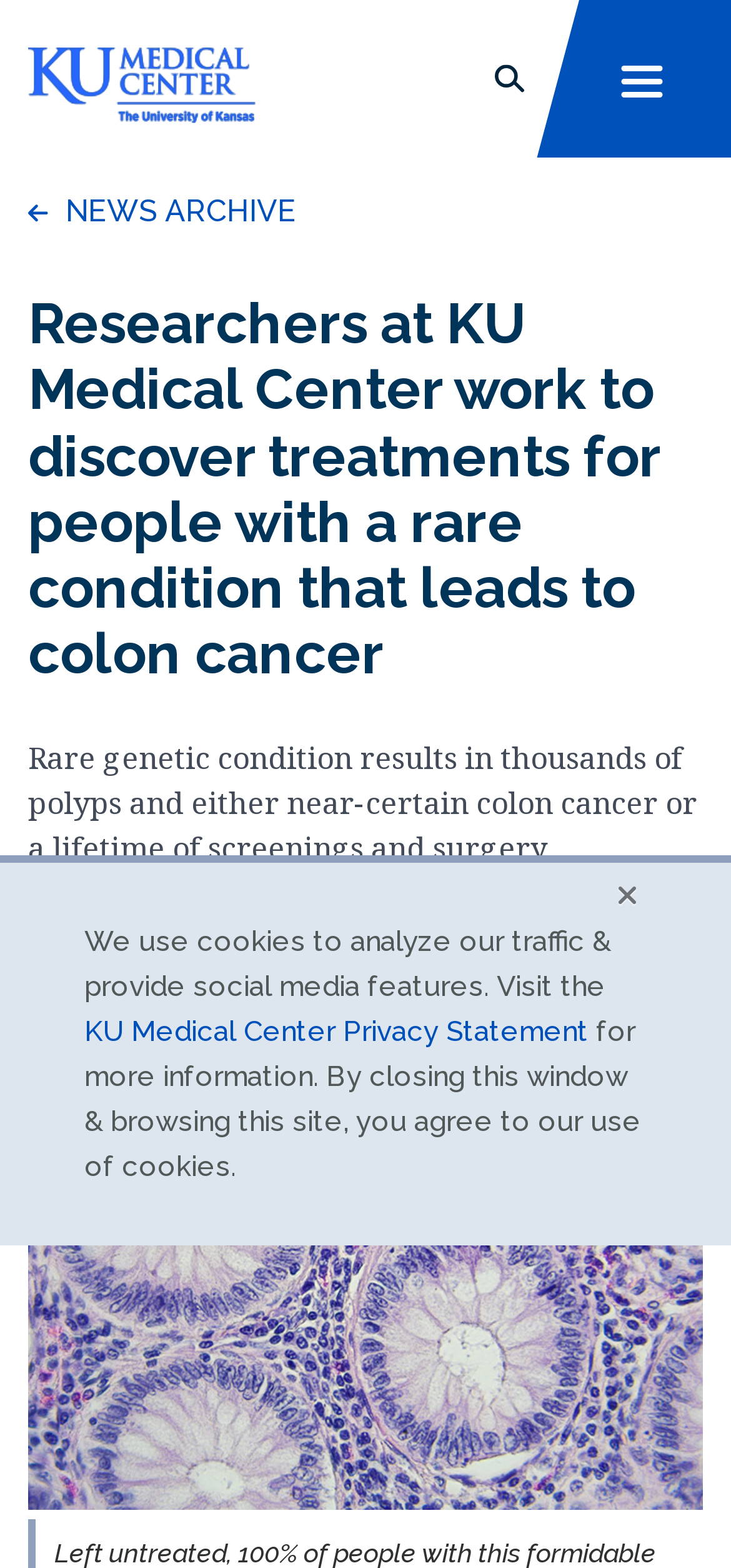Please find the bounding box coordinates of the element that you should click to achieve the following instruction: "Close search". The coordinates should be presented as four float numbers between 0 and 1: [left, top, right, bottom].

[0.89, 0.03, 0.962, 0.061]